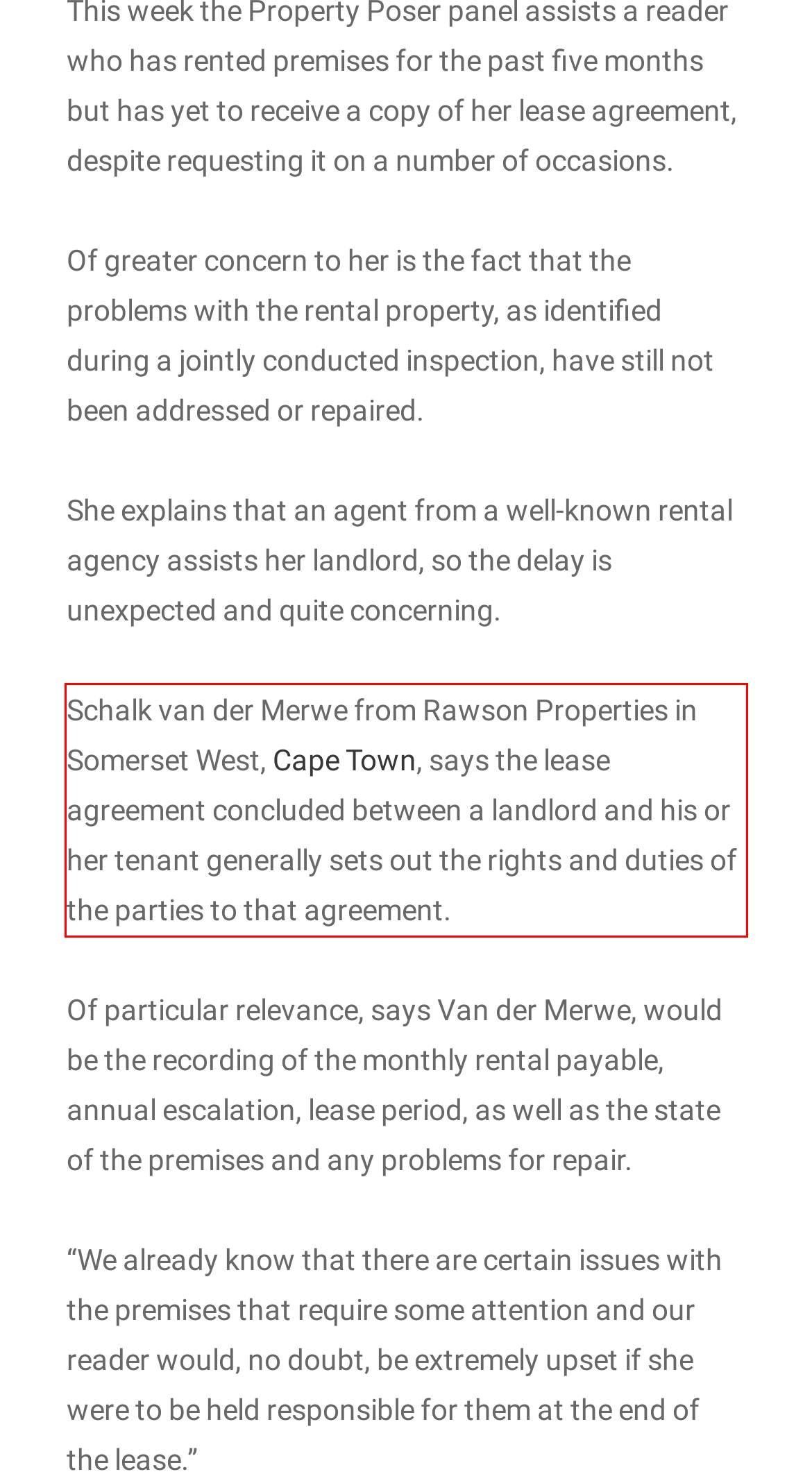Given a screenshot of a webpage containing a red bounding box, perform OCR on the text within this red bounding box and provide the text content.

Schalk van der Merwe from Rawson Properties in Somerset West, Cape Town, says the lease agreement concluded between a landlord and his or her tenant generally sets out the rights and duties of the parties to that agreement.